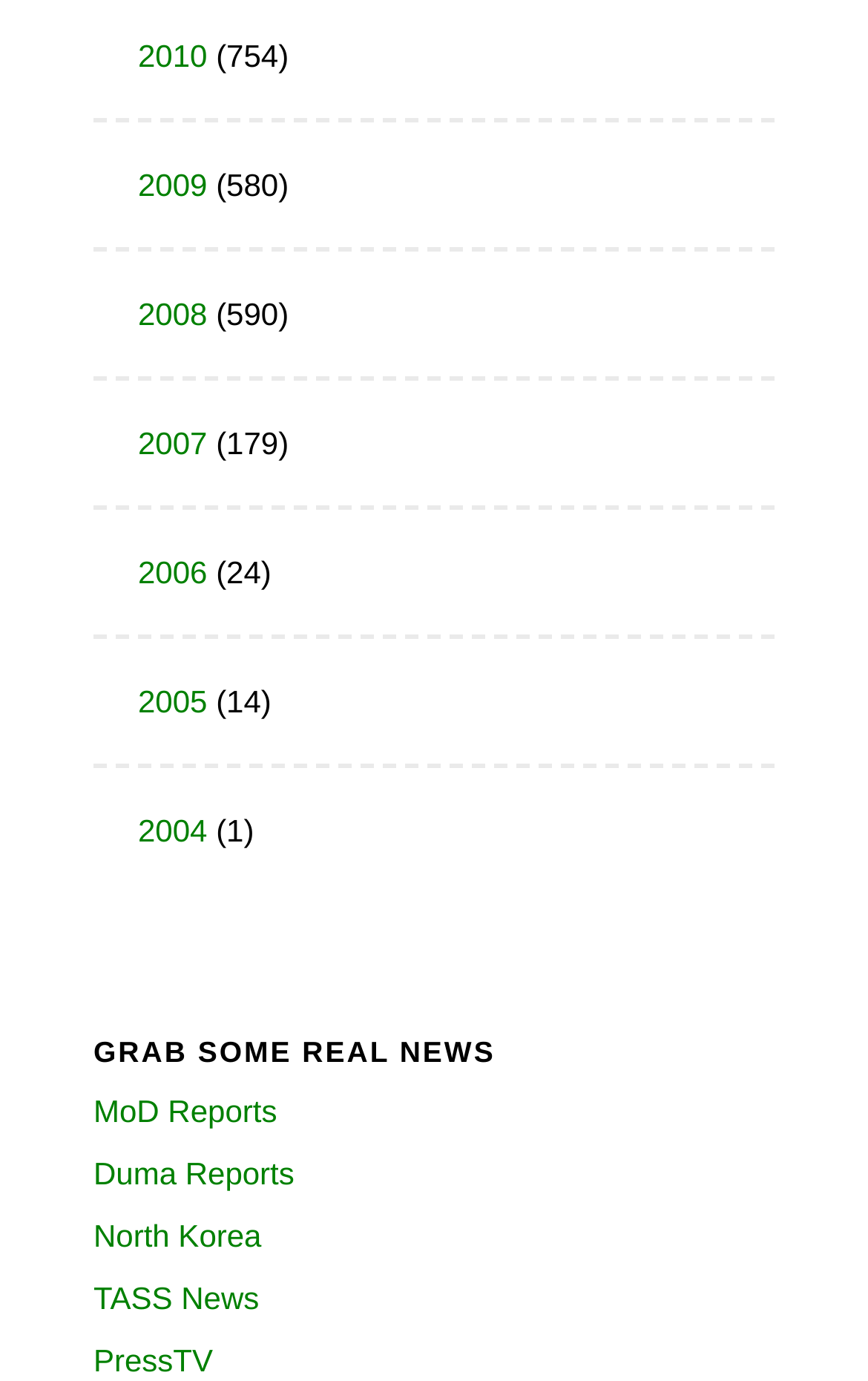From the given element description: "aria-label="Share story"", find the bounding box for the UI element. Provide the coordinates as four float numbers between 0 and 1, in the order [left, top, right, bottom].

None